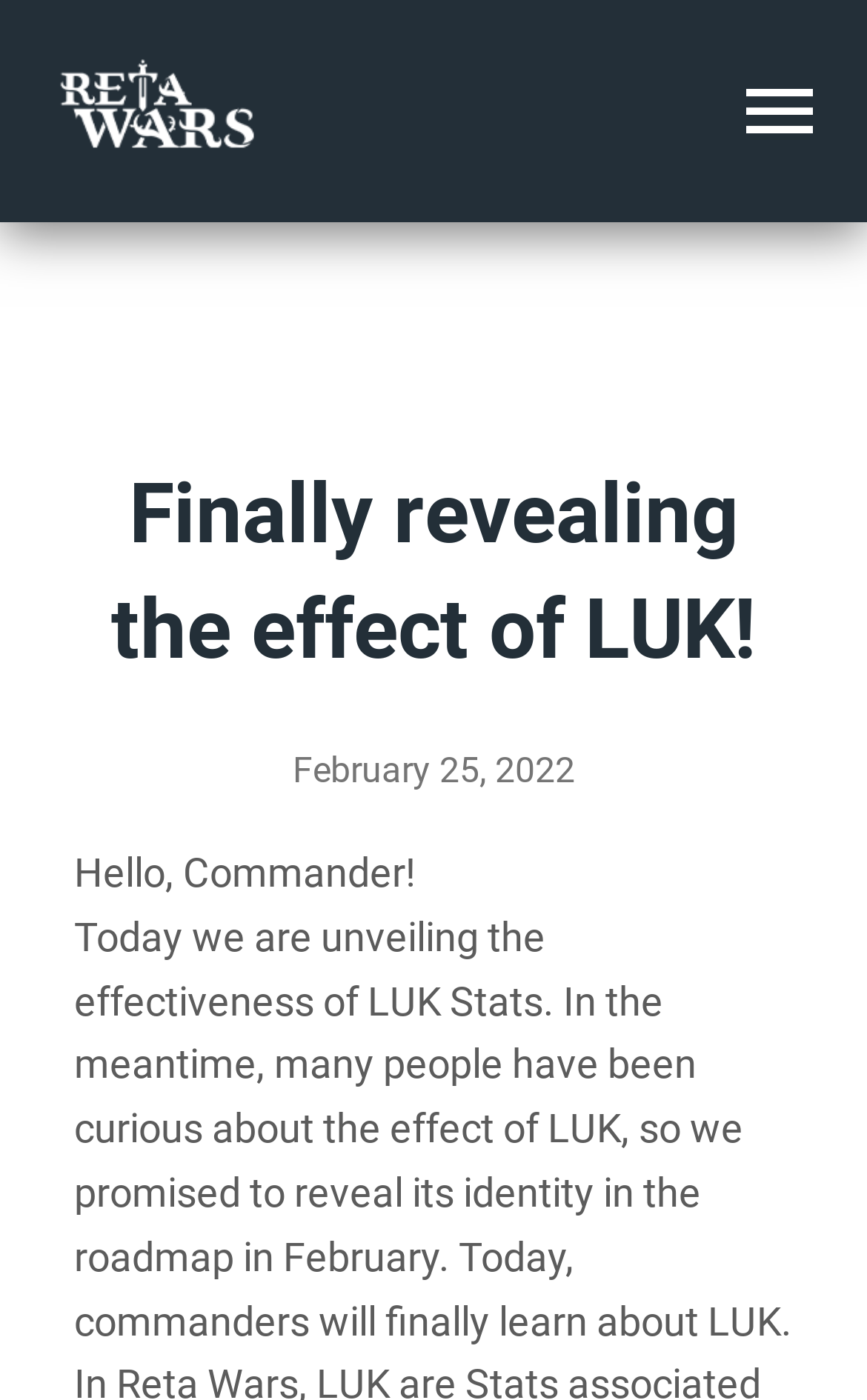Determine the main headline from the webpage and extract its text.

Finally revealing the effect of LUK!